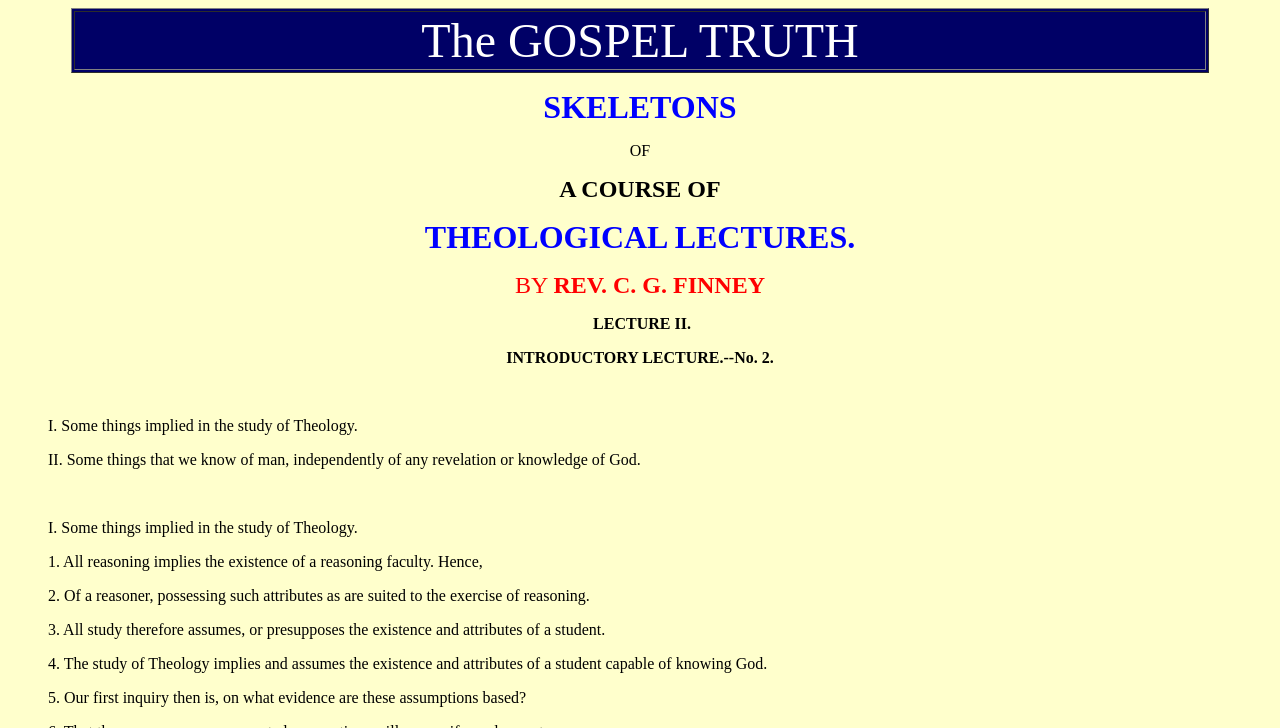What is the title of the lecture?
Give a one-word or short-phrase answer derived from the screenshot.

LECTURE II